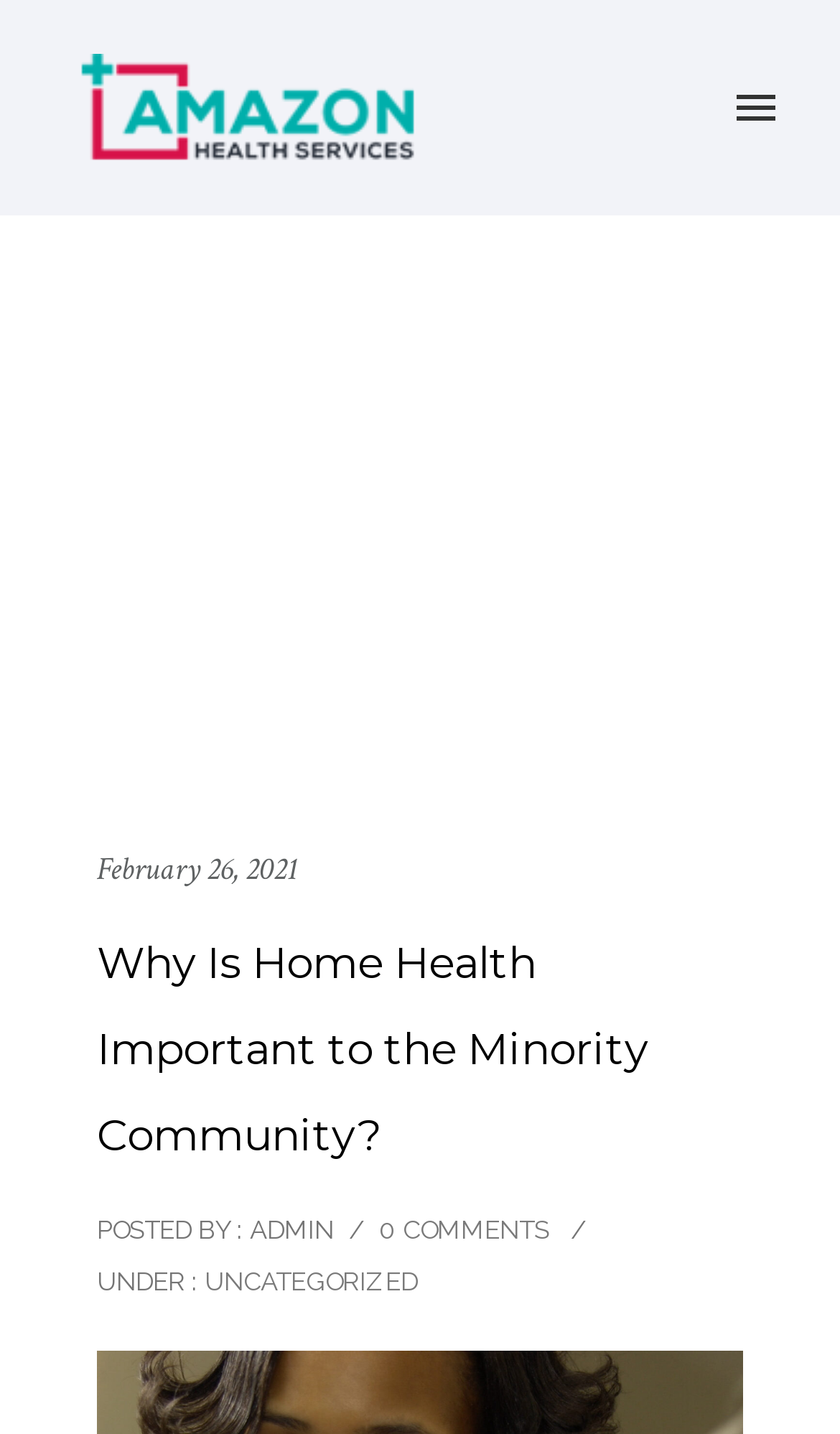Give a comprehensive overview of the webpage, including key elements.

The webpage appears to be a blog post from Amazon Health Services, with a focus on home care. At the top left of the page, there is a link to "Amazon Health Services" accompanied by an image with the same name. On the top right, there is a "Mobile Menu Controller" element.

Below the top elements, there is a header section that spans most of the page's width. Within this section, there is a link to a date, "February 26, 2021", on the left, followed by a heading that reads "Why Is Home Health Important to the Minority Community?" which is also a link. This heading is the main title of the blog post.

Underneath the heading, there are three lines of text. The first line reads "POSTED BY : ADMIN", the second line contains a forward slash, and the third line has a link to "0 COMMENTS". Below these lines, there is another line of text that reads "UNDER :" followed by a link to "UNCATEGORIZED".

Overall, the webpage appears to be a blog post discussing the importance of home health care to the minority community, with a focus on the date of posting, the author, and the category of the post.